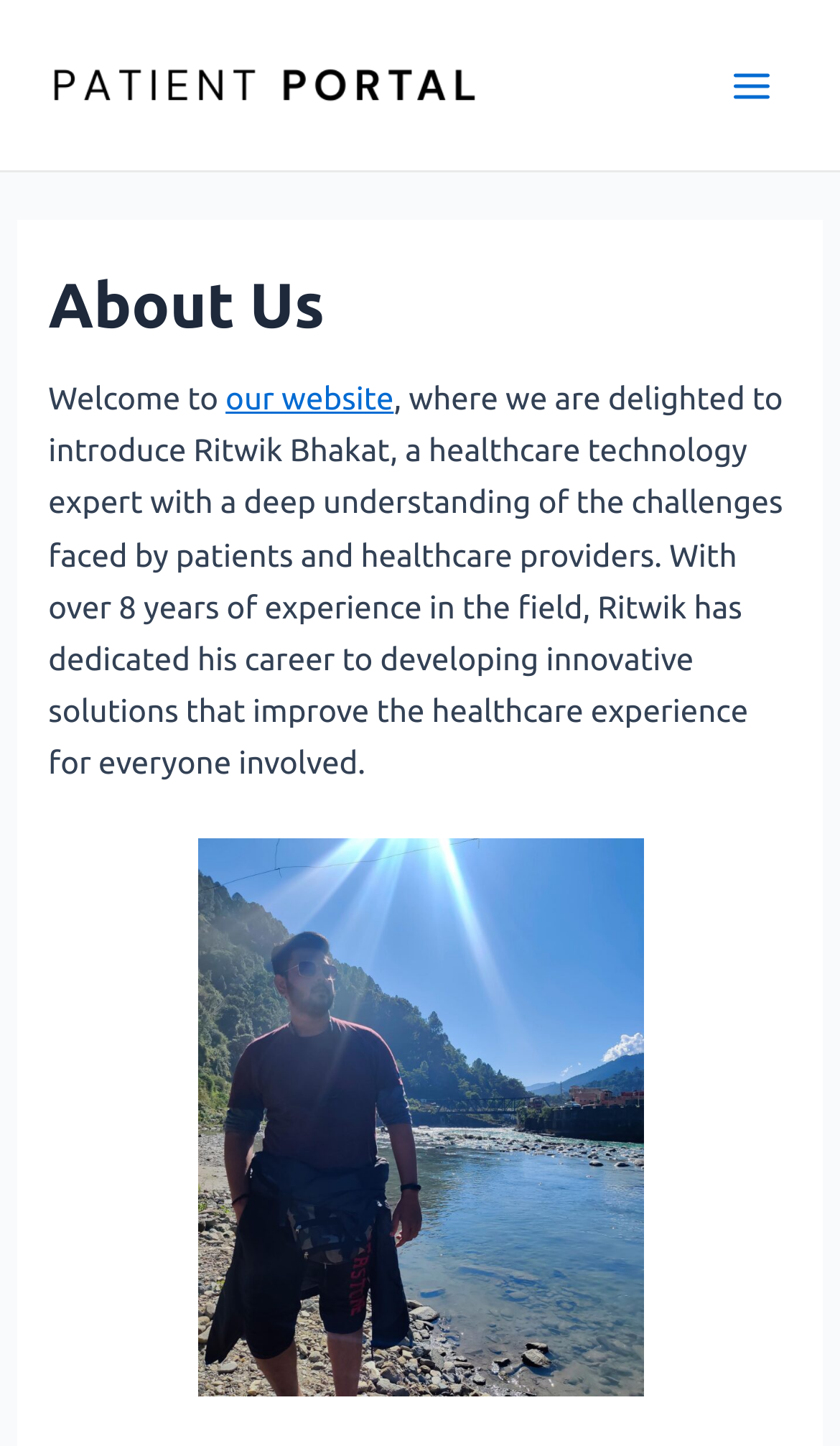Provide the bounding box coordinates of the HTML element described as: "our website". The bounding box coordinates should be four float numbers between 0 and 1, i.e., [left, top, right, bottom].

[0.268, 0.263, 0.469, 0.288]